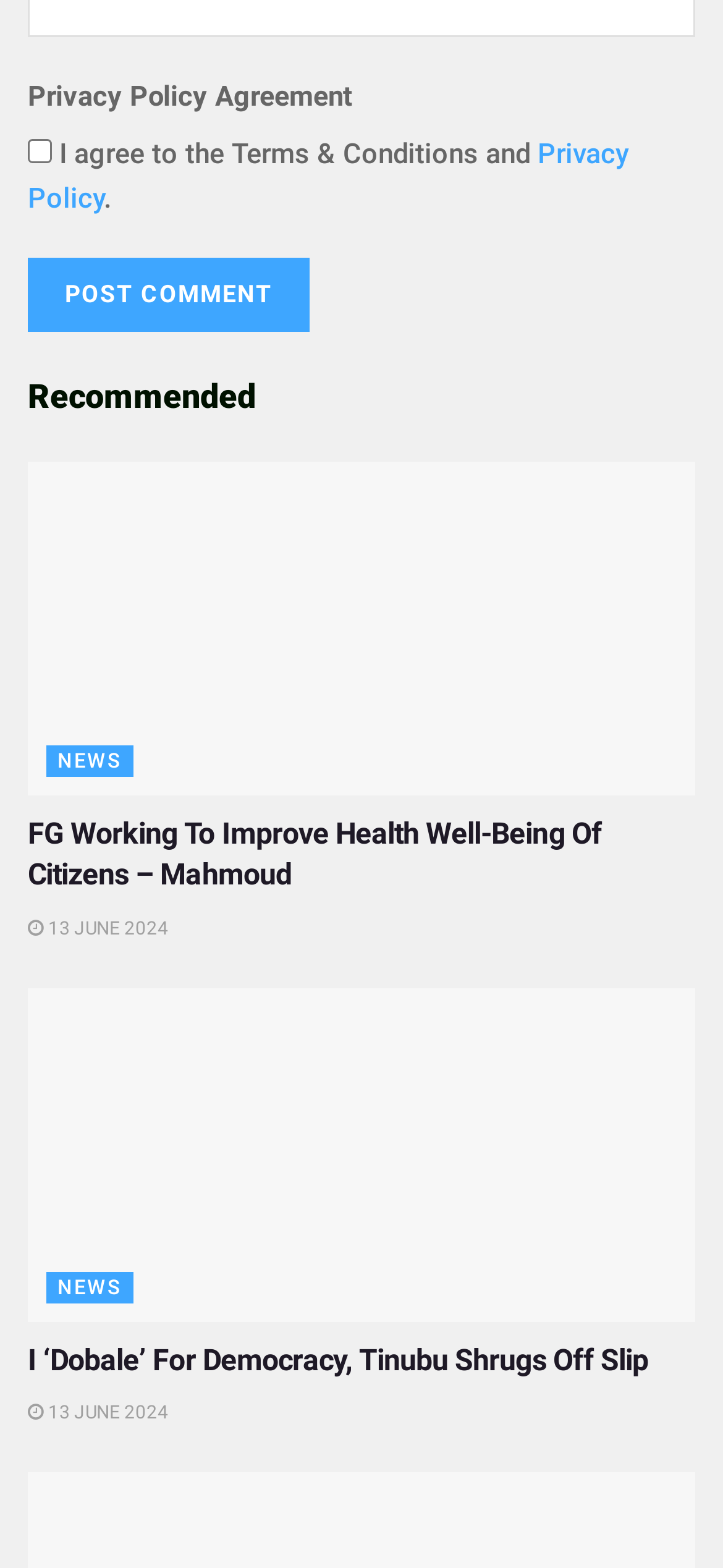Give a one-word or short-phrase answer to the following question: 
What type of content is displayed in the articles?

News